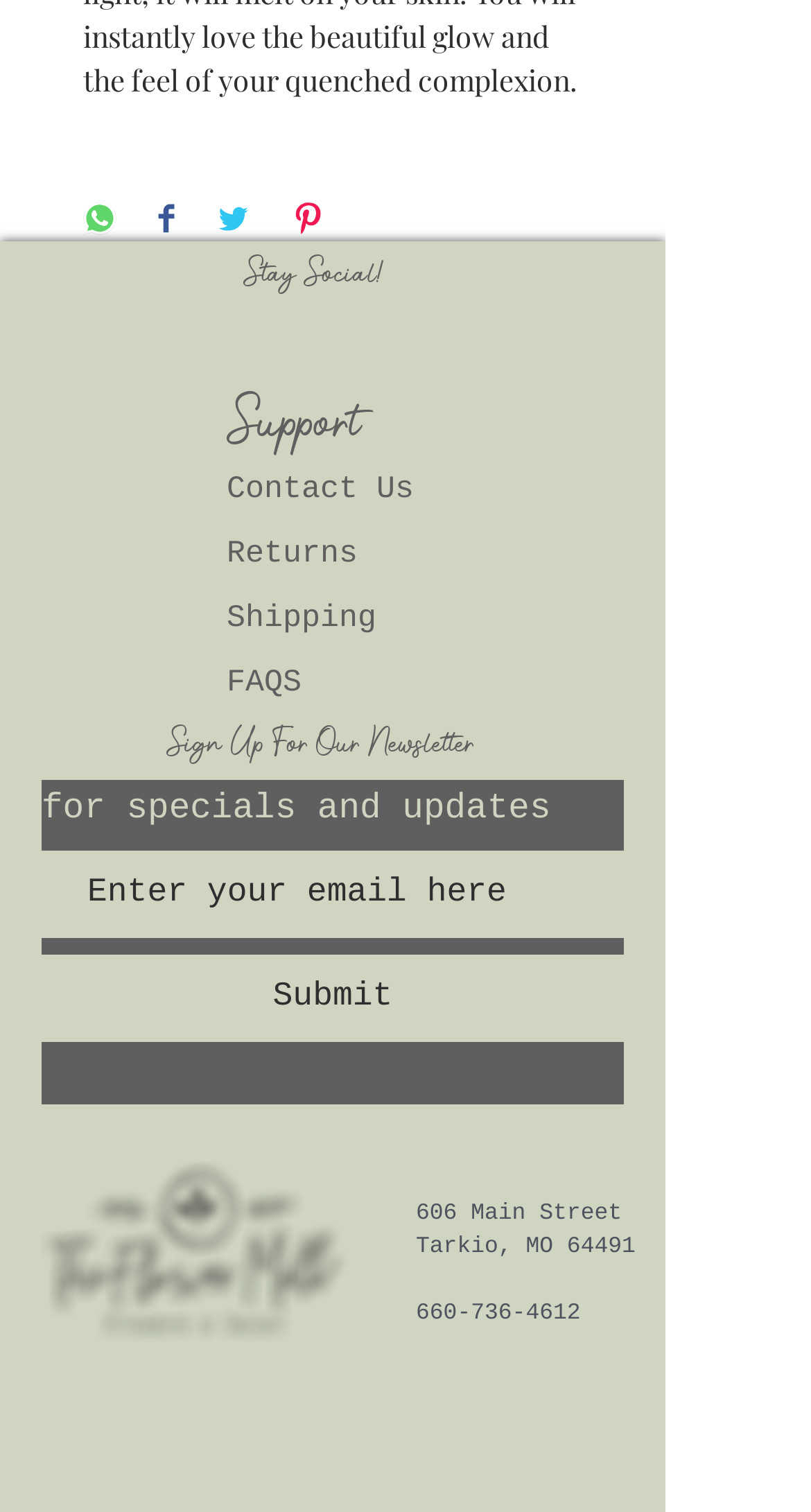What is the purpose of the buttons at the top?
Please craft a detailed and exhaustive response to the question.

The buttons at the top of the webpage, including 'Share on WhatsApp', 'Share on Facebook', 'Share on Twitter', and 'Pin on Pinterest', are used to share the webpage's content on various social media platforms.